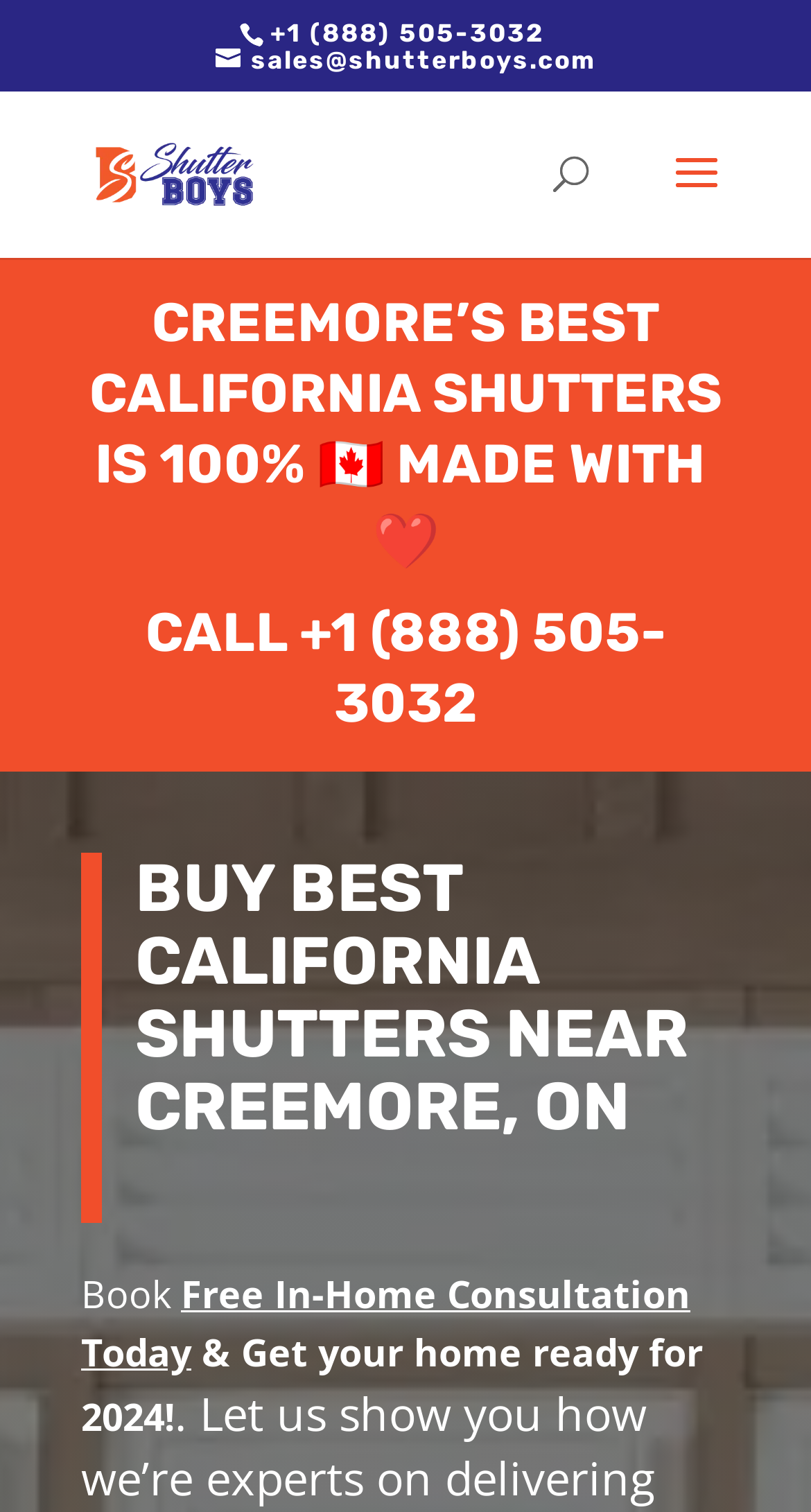Provide the bounding box coordinates for the specified HTML element described in this description: "name="s" placeholder="Search …" title="Search for:"". The coordinates should be four float numbers ranging from 0 to 1, in the format [left, top, right, bottom].

[0.463, 0.06, 0.823, 0.063]